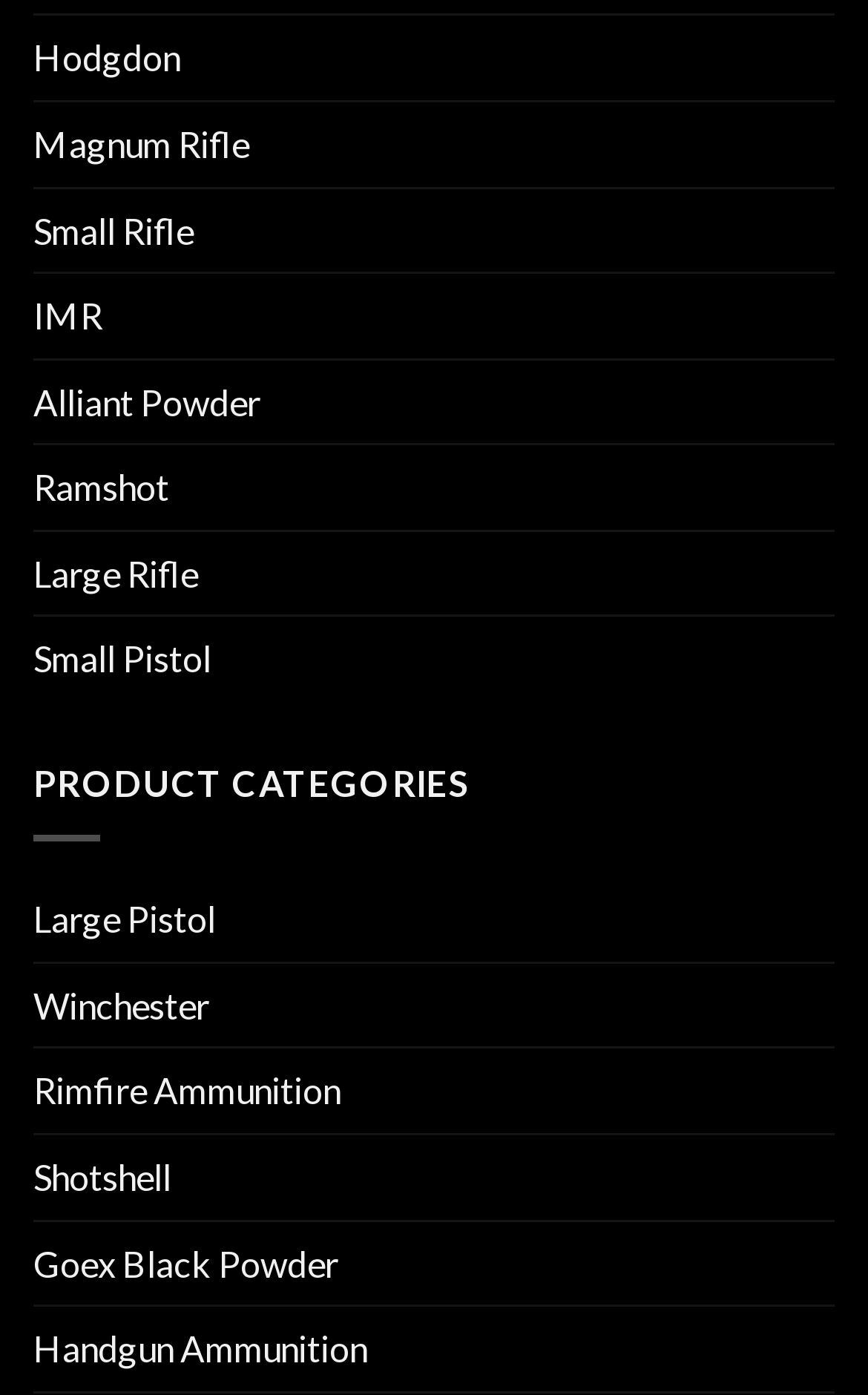Identify the bounding box coordinates of the clickable section necessary to follow the following instruction: "click on Hodgdon". The coordinates should be presented as four float numbers from 0 to 1, i.e., [left, top, right, bottom].

[0.038, 0.012, 0.208, 0.072]